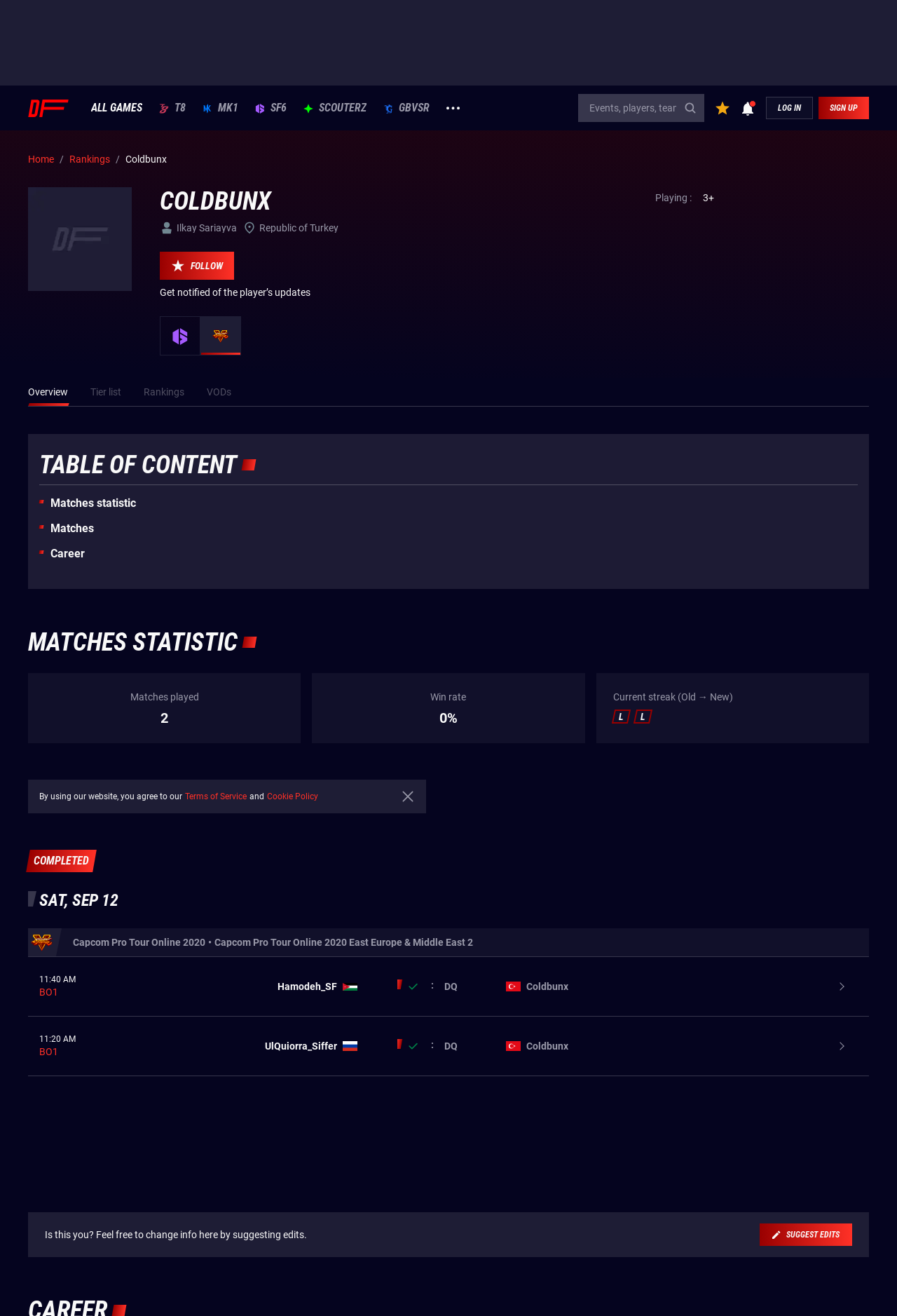Given the element description Matches, identify the bounding box coordinates for the UI element on the webpage screenshot. The format should be (top-left x, top-left y, bottom-right x, bottom-right y), with values between 0 and 1.

[0.044, 0.397, 0.105, 0.407]